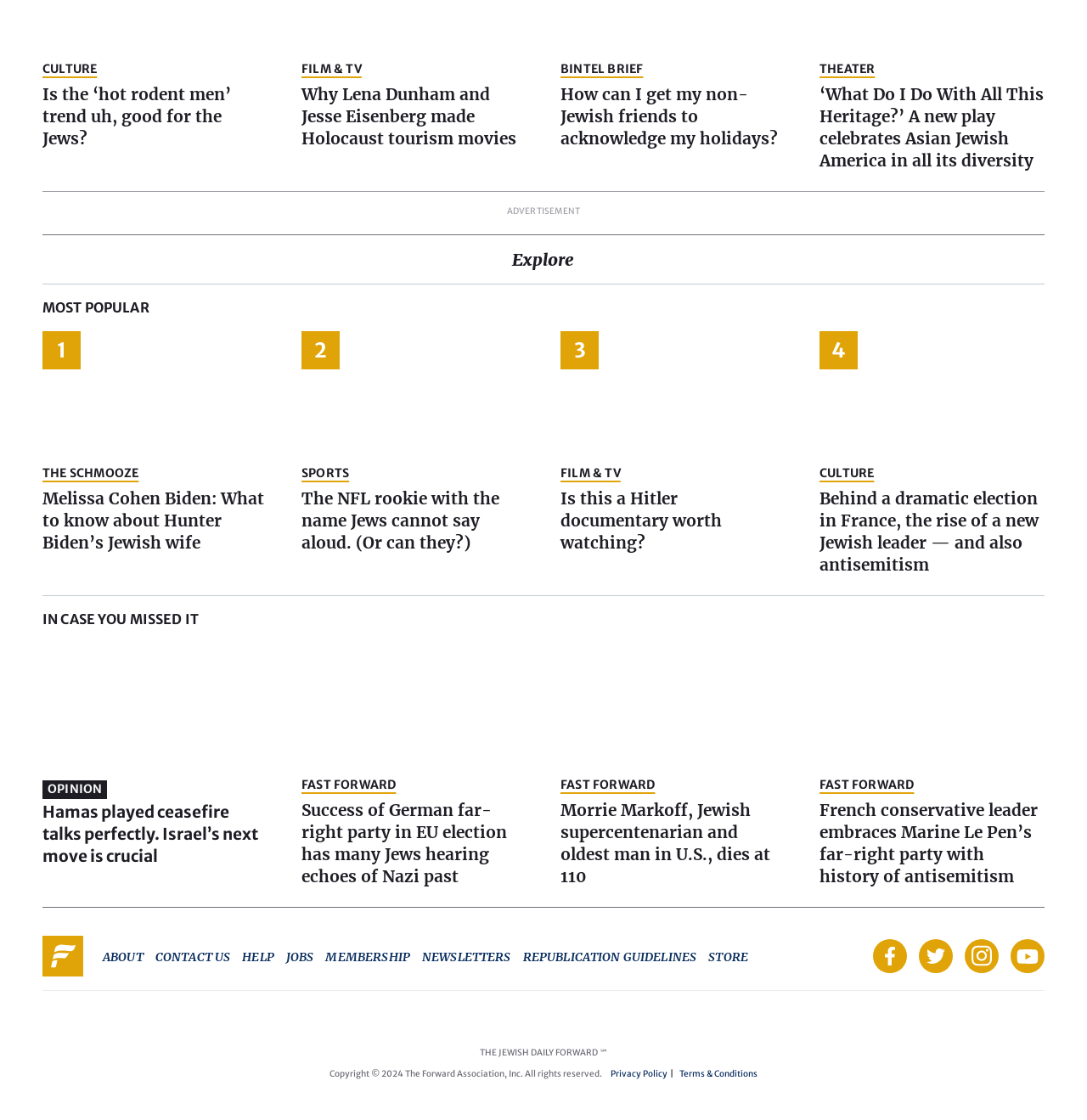What is the name of the party led by Raphaël Glucksmann
Examine the screenshot and reply with a single word or phrase.

French Socialist Party